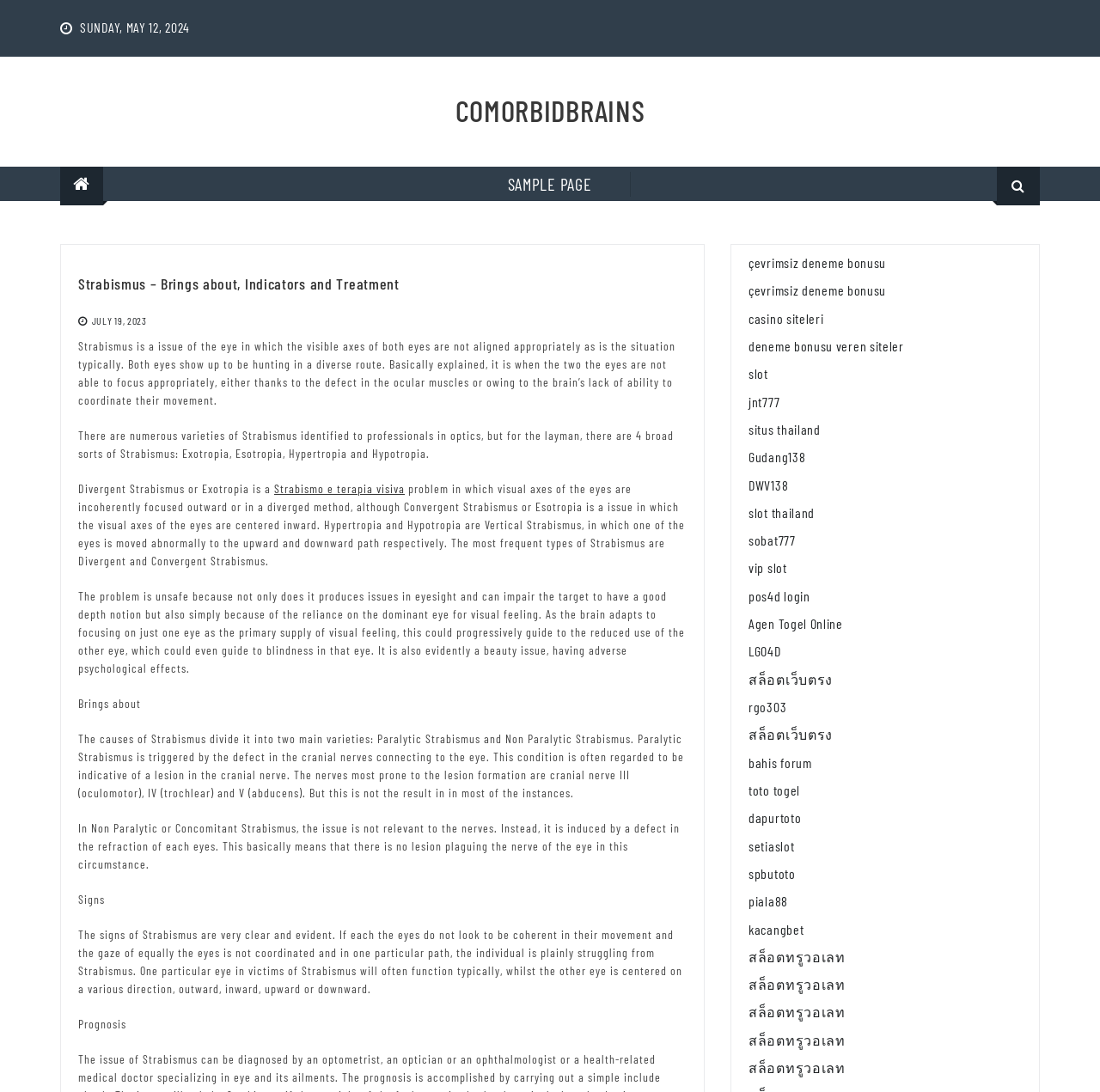Use the details in the image to answer the question thoroughly: 
What is the problem with Strabismus?

The problem is unsafe because not only does it produces issues in eyesight and can impair the target to have a good depth notion but also simply because of the reliance on the dominant eye for visual feeling.